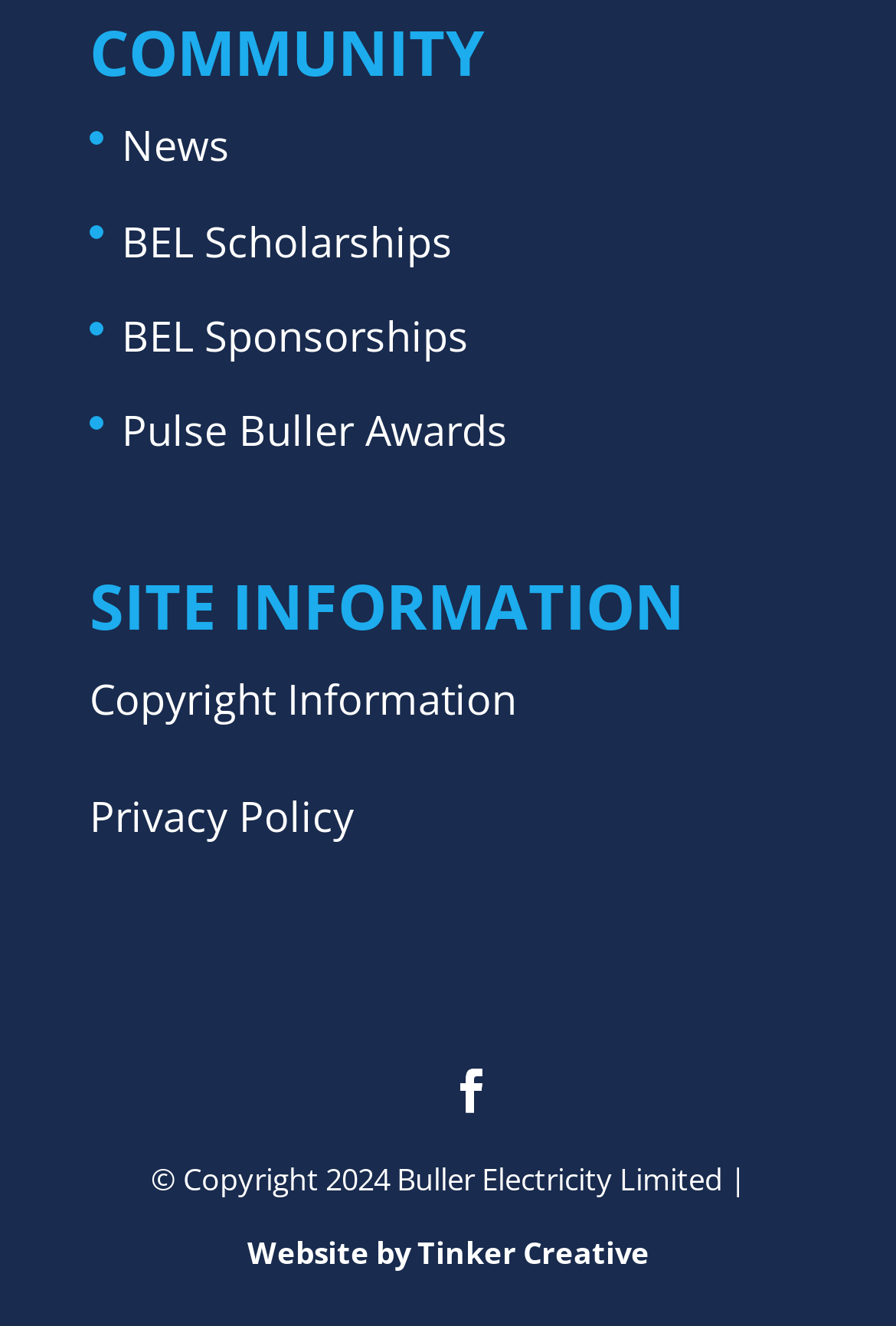Pinpoint the bounding box coordinates of the clickable area needed to execute the instruction: "View BEL Scholarships". The coordinates should be specified as four float numbers between 0 and 1, i.e., [left, top, right, bottom].

[0.136, 0.161, 0.505, 0.202]